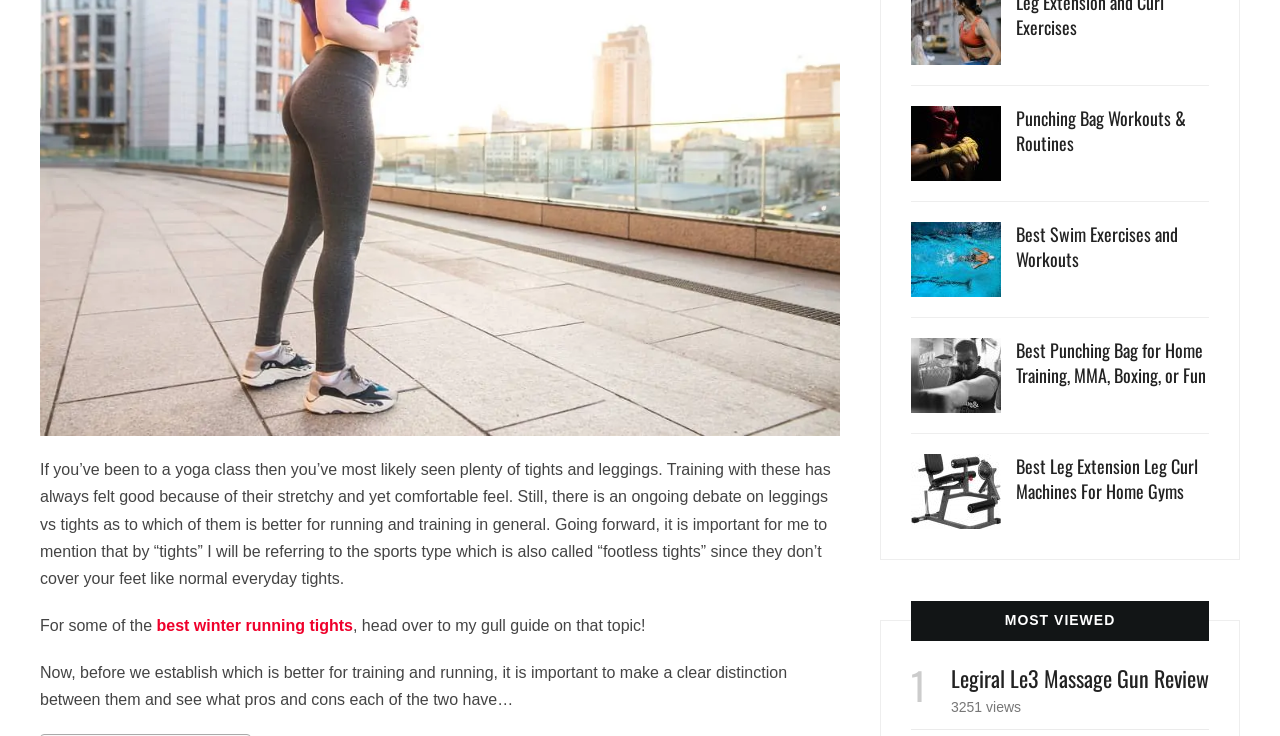Bounding box coordinates are specified in the format (top-left x, top-left y, bottom-right x, bottom-right y). All values are floating point numbers bounded between 0 and 1. Please provide the bounding box coordinate of the region this sentence describes: best winter running tights

[0.122, 0.838, 0.276, 0.862]